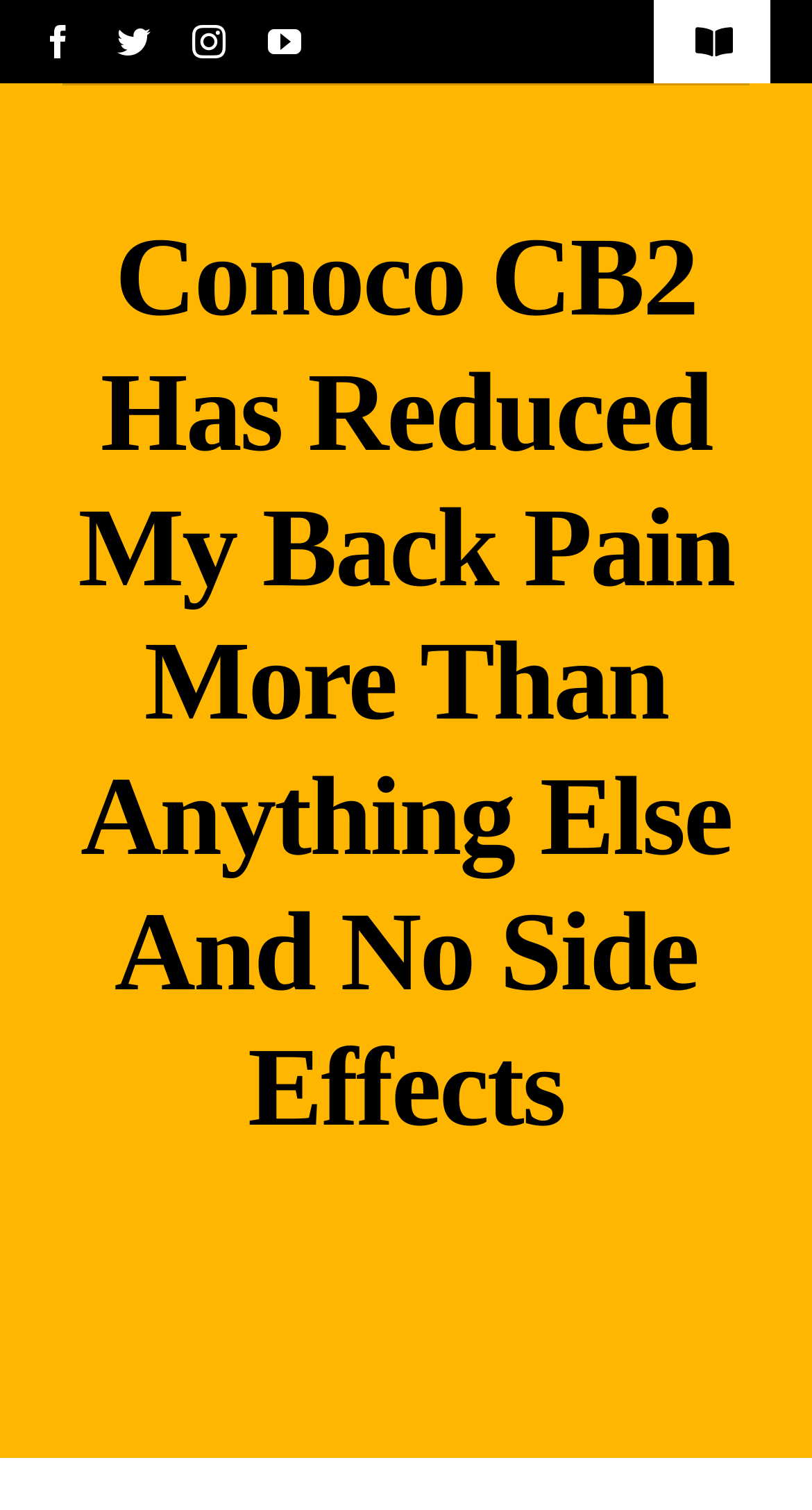What is the purpose of the button on the top right?
Refer to the screenshot and answer in one word or phrase.

Toggle Navigation